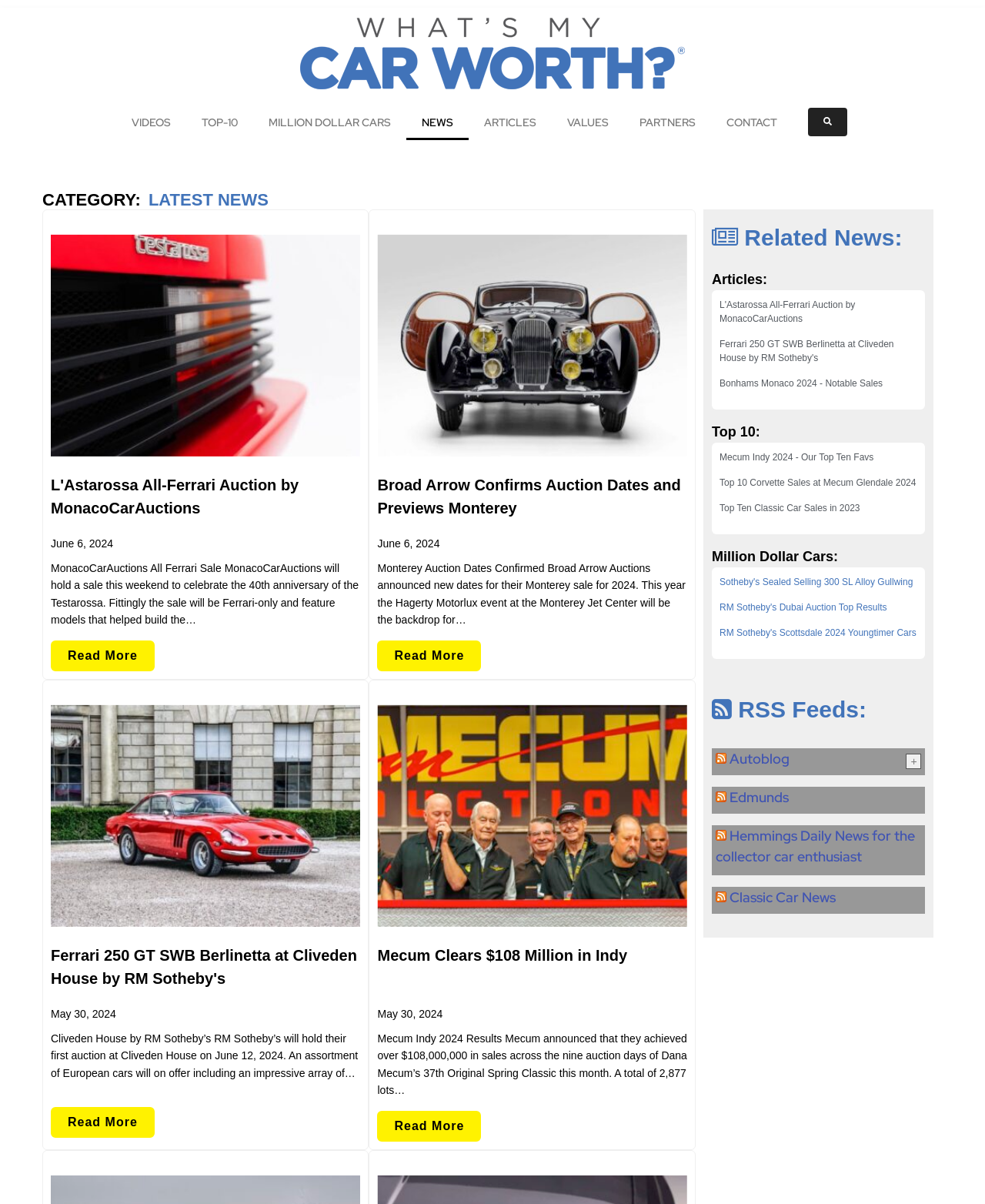Locate the bounding box coordinates of the element that needs to be clicked to carry out the instruction: "Read more about 'L'Astarossa All-Ferrari Auction by MonacoCarAuctions'". The coordinates should be given as four float numbers ranging from 0 to 1, i.e., [left, top, right, bottom].

[0.052, 0.532, 0.157, 0.557]